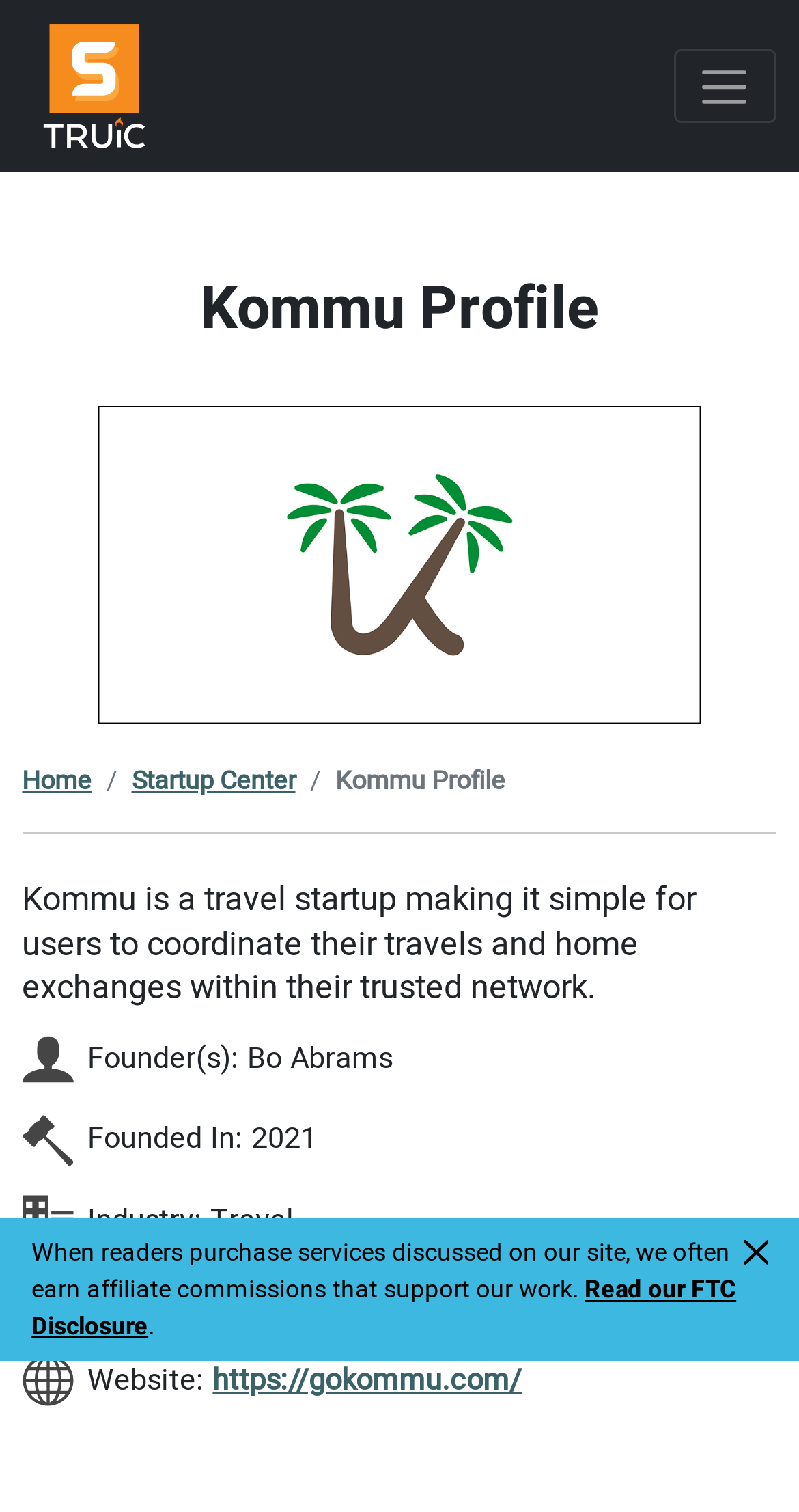Craft a detailed narrative of the webpage's structure and content.

The webpage is about Kommu, a travel startup company profile. At the top, there is a main navigation bar with a logo of Startup Savant on the left and a toggle navigation button on the right. Below the navigation bar, there is a prominent heading "Kommu Profile" with the Kommu logo displayed next to it. 

On the left side of the page, there are several links, including "Home" and "Startup Center". In the middle of the page, there is a brief description of Kommu, stating that it is a travel startup that makes it simple for users to coordinate their travels and home exchanges within their trusted network. 

Below the description, there are several sections with icons, including Founders, Founded in, Industry, Location, and Website. Each section has a corresponding image icon and text, providing information about Kommu, such as its founder, Bo Abrams, the year it was founded, its industry, location, and website. 

At the bottom of the page, there is an alert box with a message about affiliate commissions and a link to read the FTC Disclosure. The alert box has a close button on the right side.